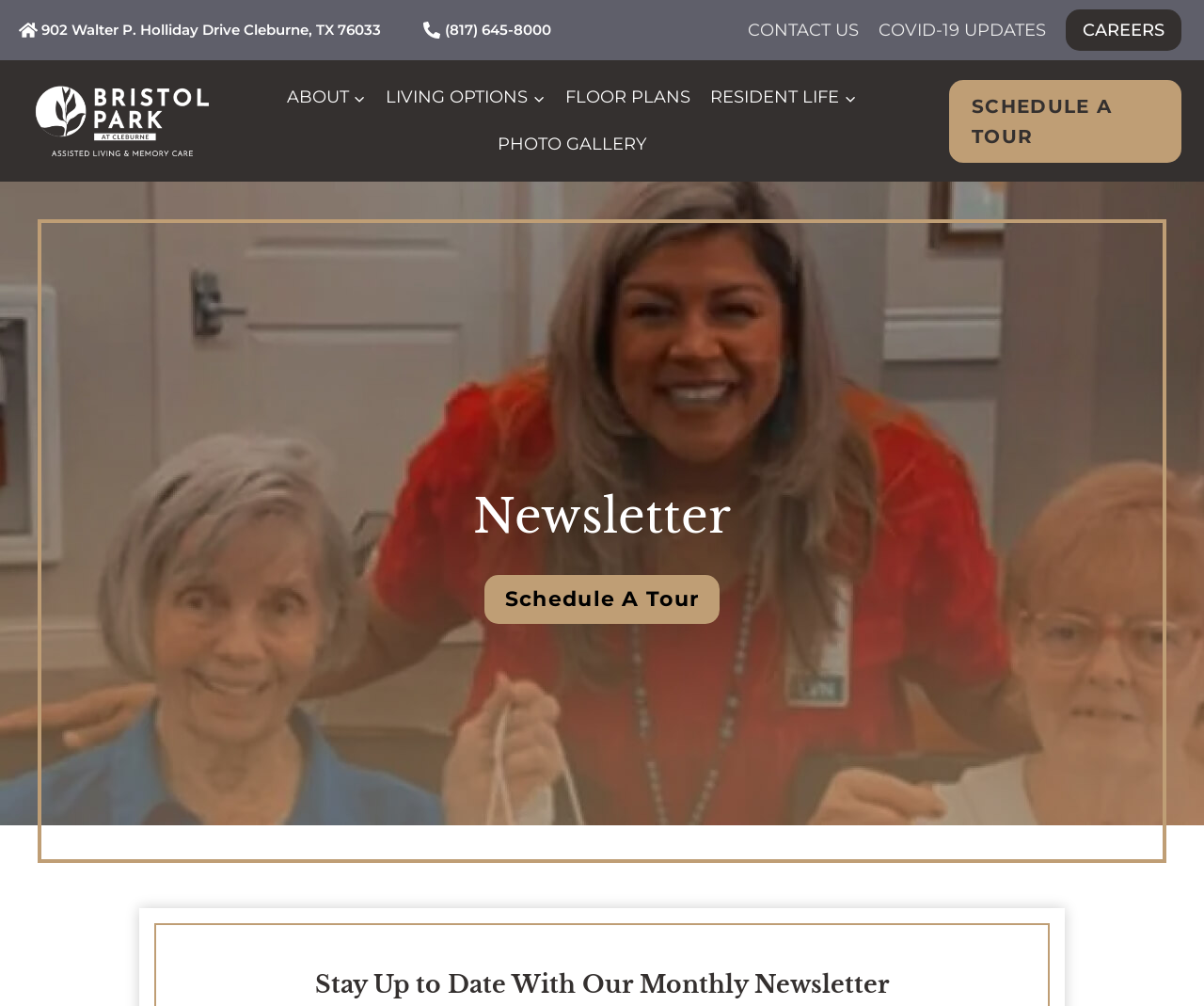Create a detailed description of the webpage's content and layout.

The webpage is about Bristol Park at Cleburne Assisted Living & Memory Care in Cleburne, TX. At the top left, there is an image of the Bristol Park logo. Below the logo, there is a static text displaying the address "902 Walter P. Holliday Drive Cleburne, TX 76033" and a link to the phone number "(817) 645-8000". 

To the right of the address, there is a secondary navigation menu with two links: "CONTACT US" and "COVID-19 UPDATES". Further to the right, there is a link to "CAREERS". 

Below the address and phone number, there is a primary navigation menu with several links, including "ABOUT", "LIVING OPTIONS", "FLOOR PLANS", "RESIDENT LIFE", and "PHOTO GALLERY". Some of these links have child menus. 

In the middle of the page, there is a prominent link to "SCHEDULE A TOUR". Above this link, there is a heading that reads "Newsletter". Below the "SCHEDULE A TOUR" link, there is another heading that reads "Stay Up to Date With Our Monthly Newsletter".